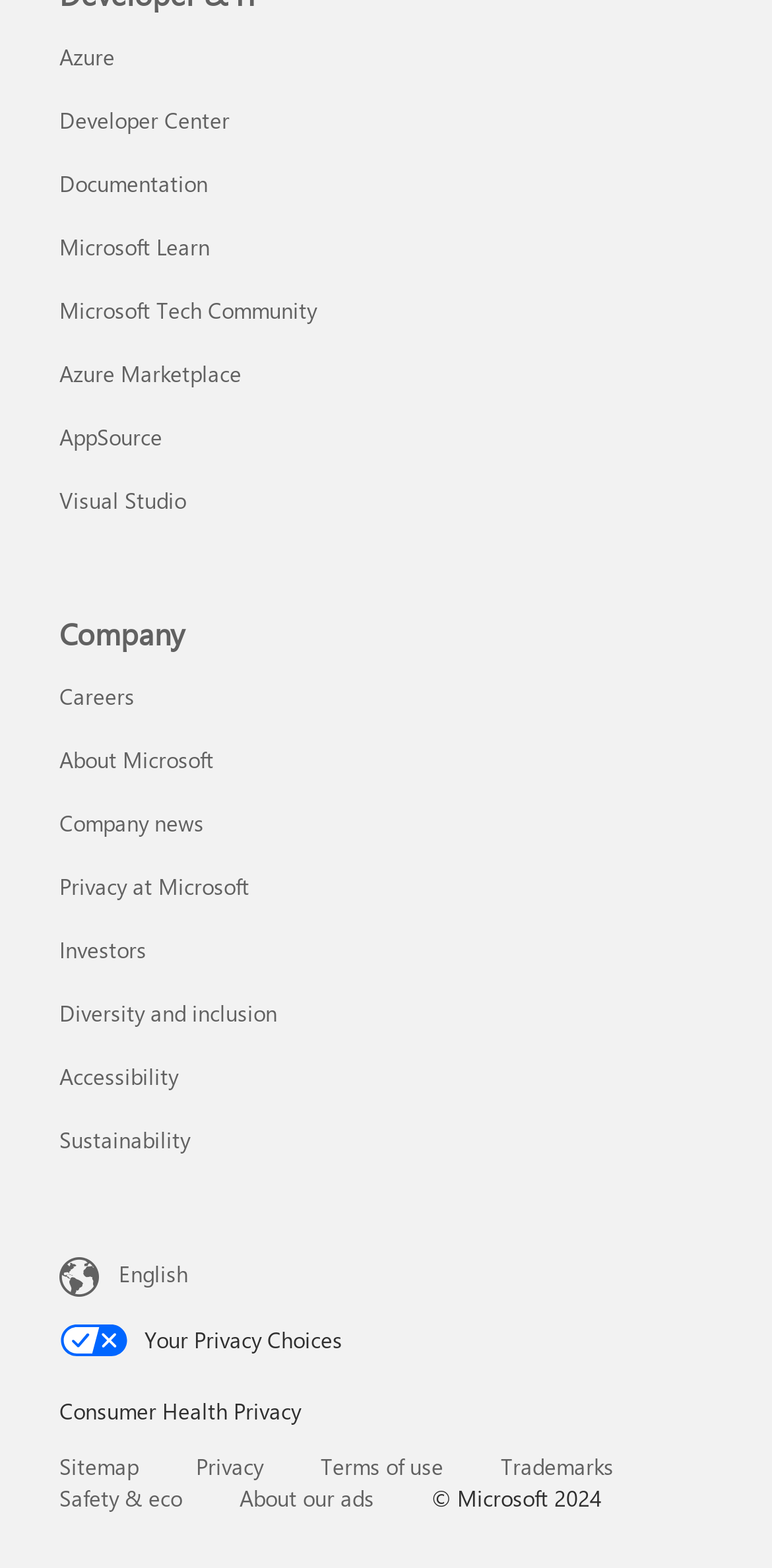Find the bounding box coordinates for the area that should be clicked to accomplish the instruction: "Go to Azure Developer & IT".

[0.077, 0.027, 0.149, 0.045]